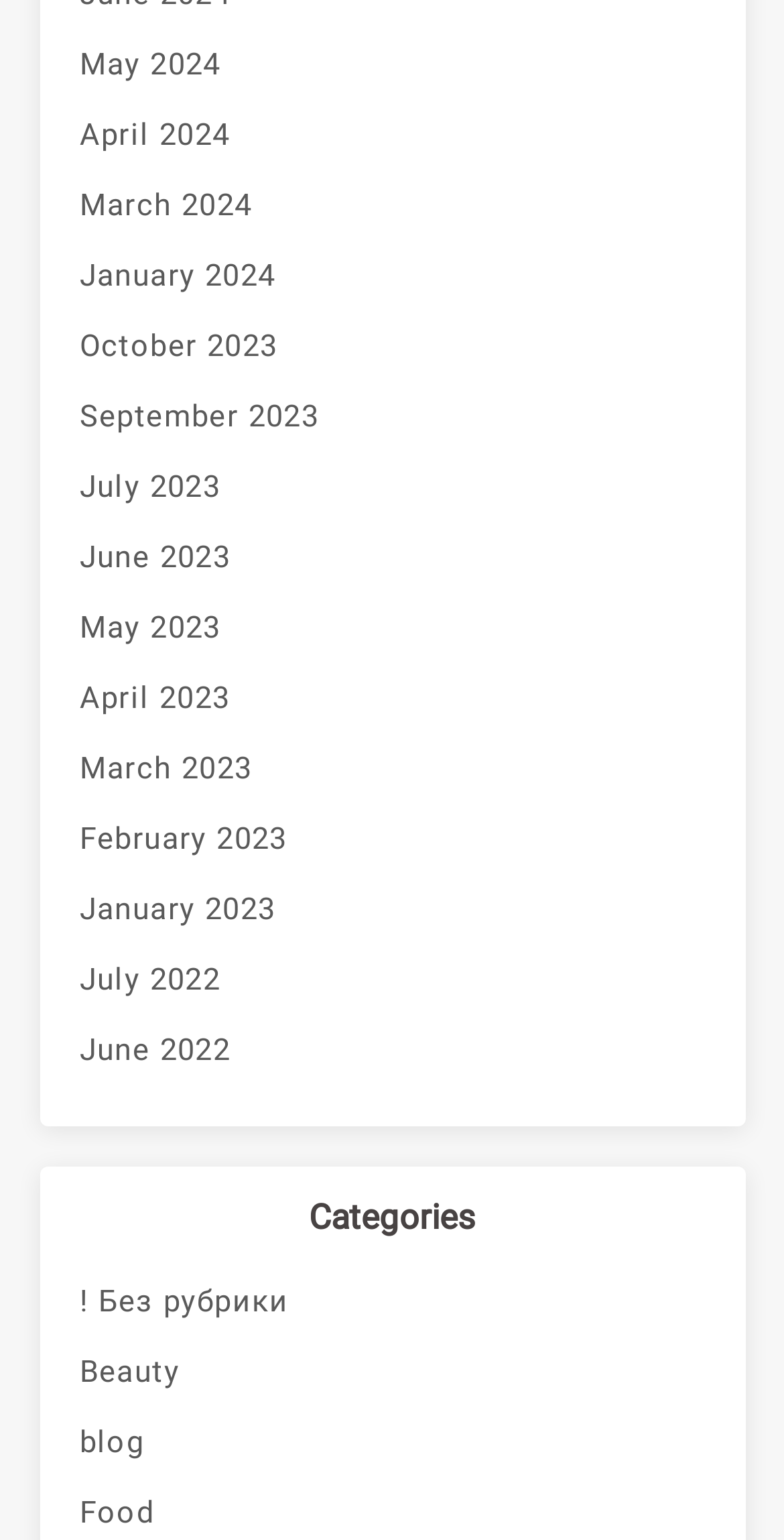What is the category located below 'Beauty'? Analyze the screenshot and reply with just one word or a short phrase.

blog